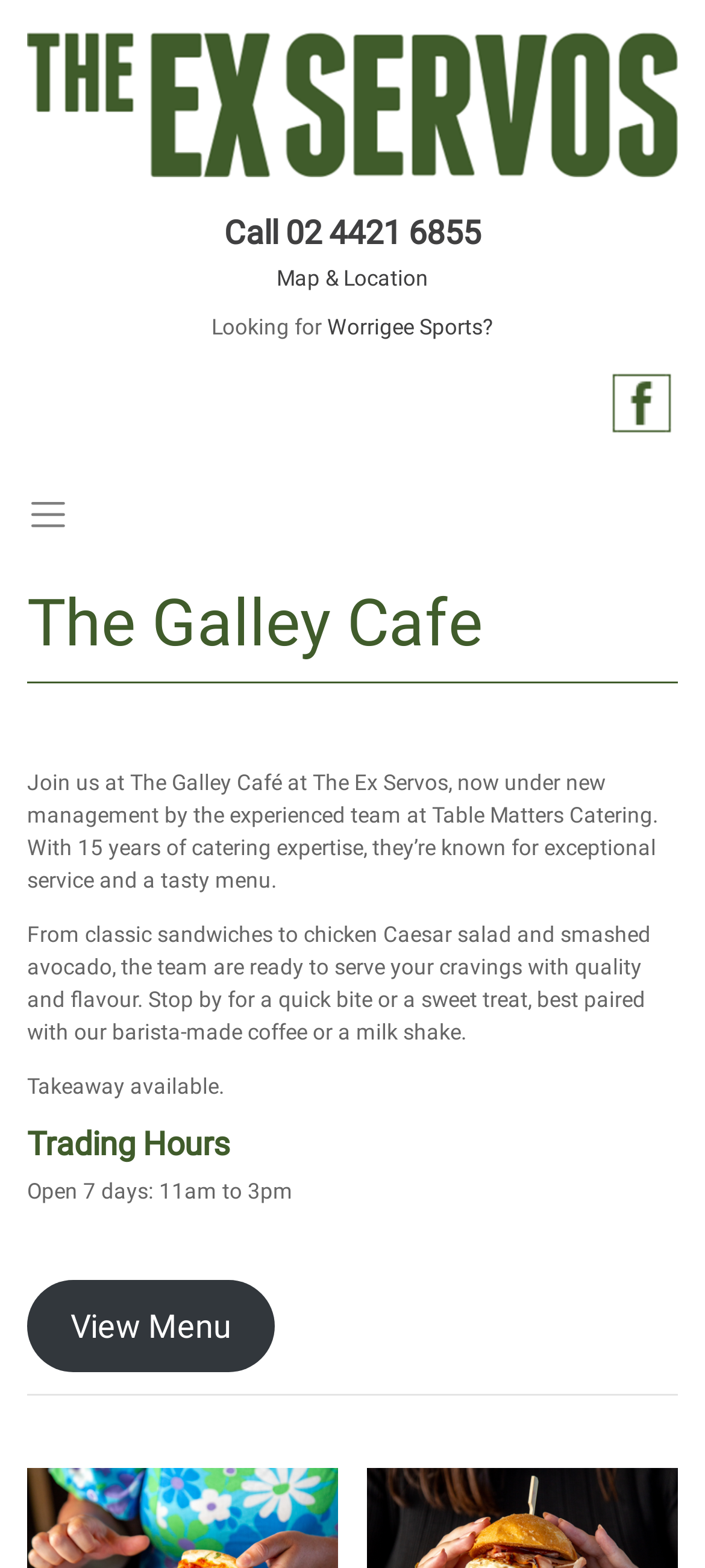Is takeaway available?
Please provide a single word or phrase as the answer based on the screenshot.

Yes